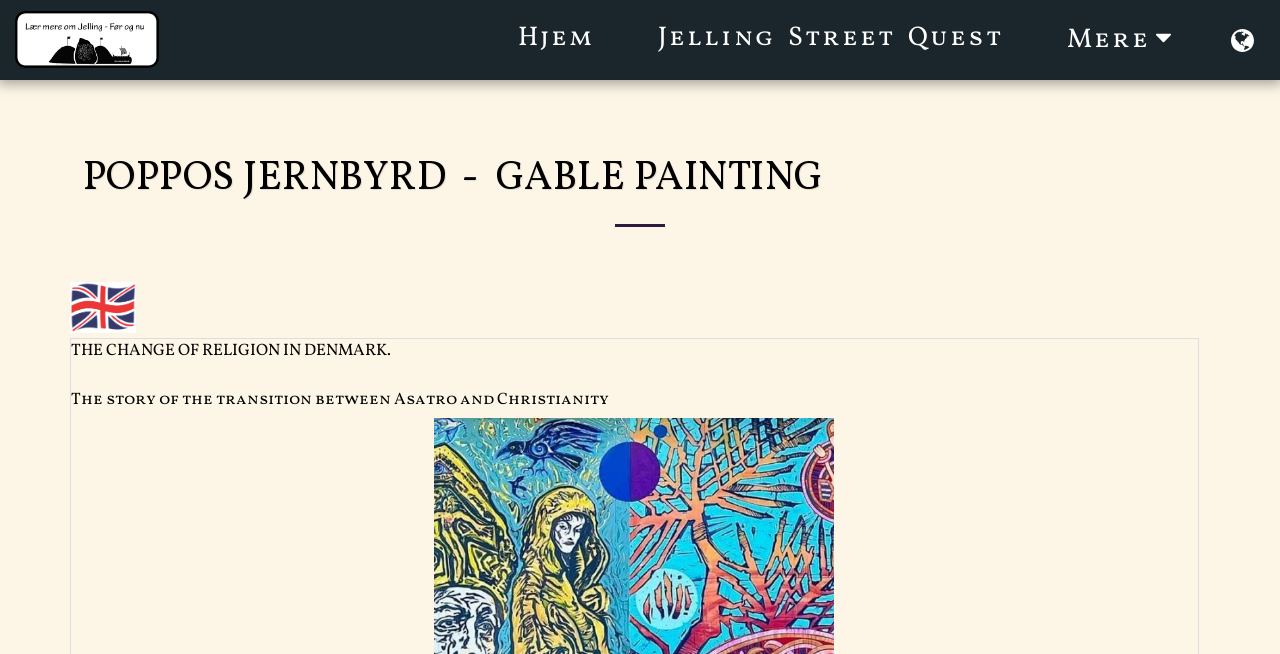Using floating point numbers between 0 and 1, provide the bounding box coordinates in the format (top-left x, top-left y, bottom-right x, bottom-right y). Locate the UI element described here: mere

[0.813, 0.014, 0.945, 0.107]